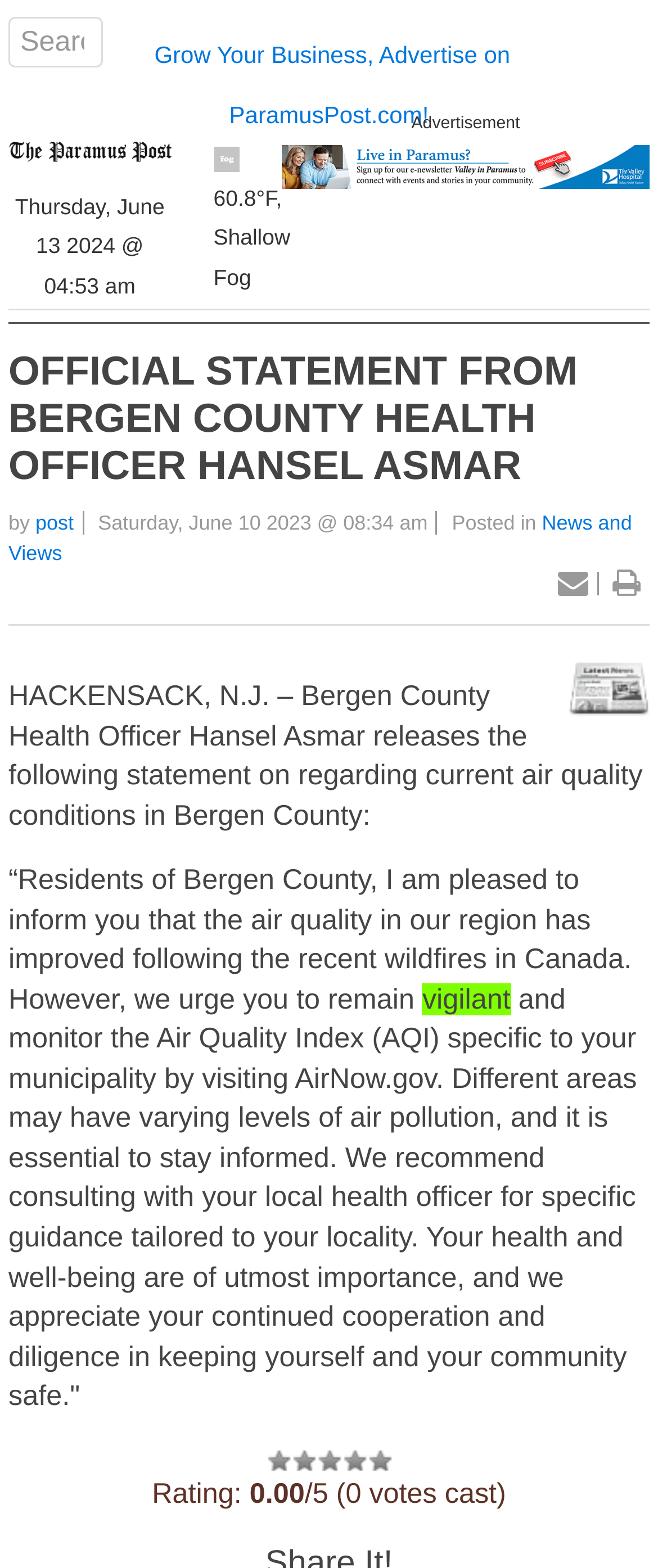Identify the bounding box coordinates of the clickable region to carry out the given instruction: "Read the official statement".

[0.013, 0.223, 0.878, 0.312]